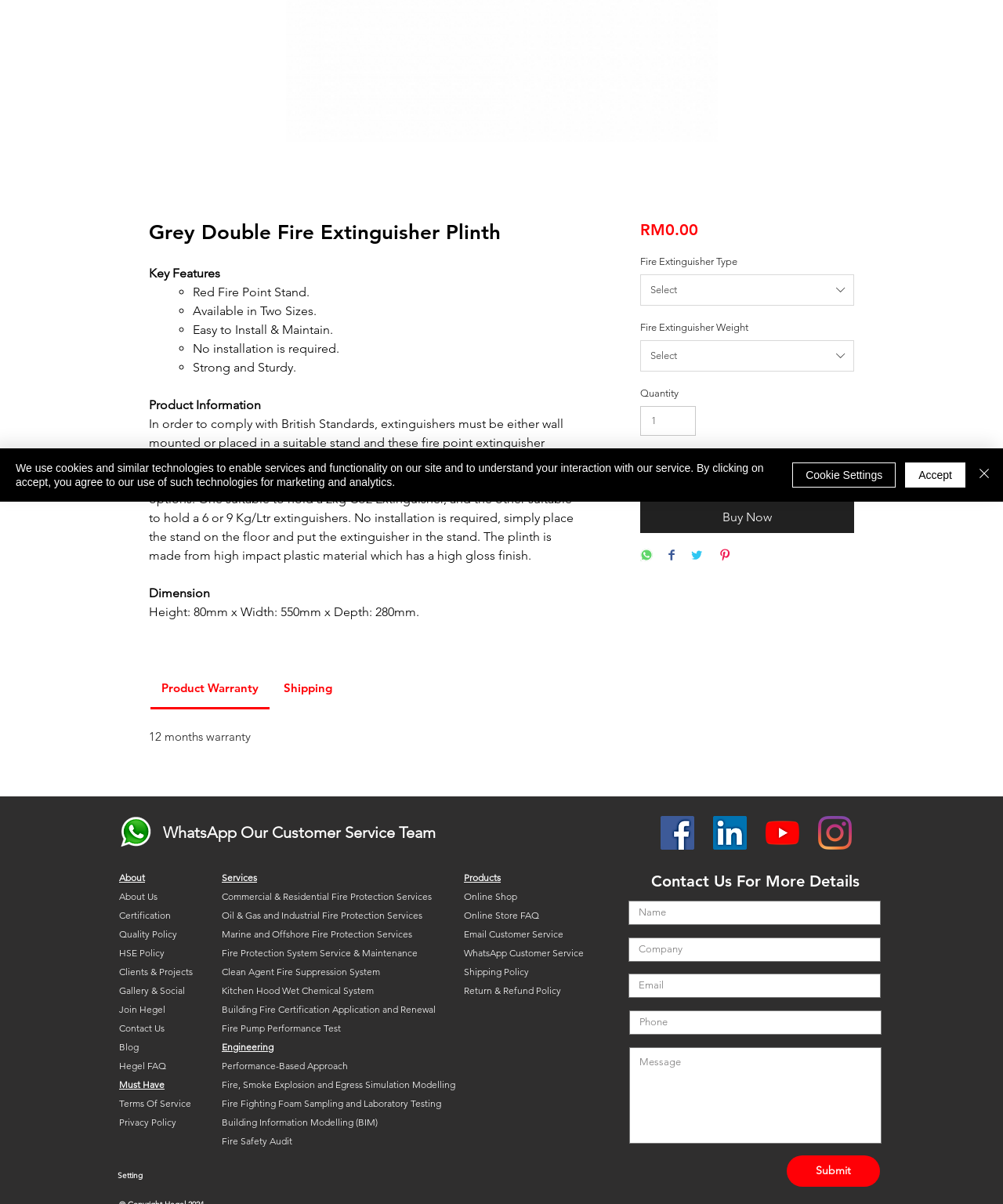Given the element description, predict the bounding box coordinates in the format (top-left x, top-left y, bottom-right x, bottom-right y). Make sure all values are between 0 and 1. Here is the element description: Online Store FAQ

[0.462, 0.755, 0.538, 0.765]